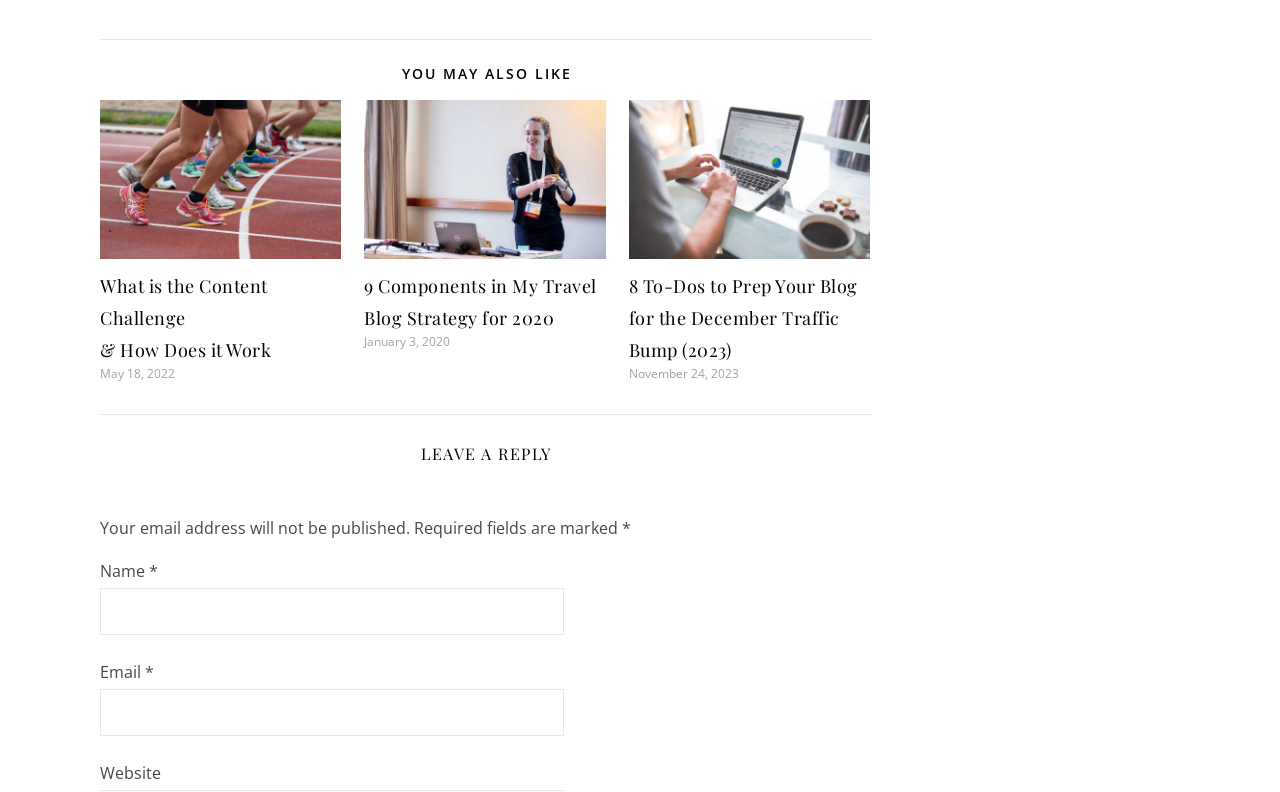What is the purpose of the 'LEAVE A REPLY' section?
Based on the image, answer the question with as much detail as possible.

The 'LEAVE A REPLY' section contains input fields for name, email, and website, which suggests that it is intended for users to leave comments or replies to the article.